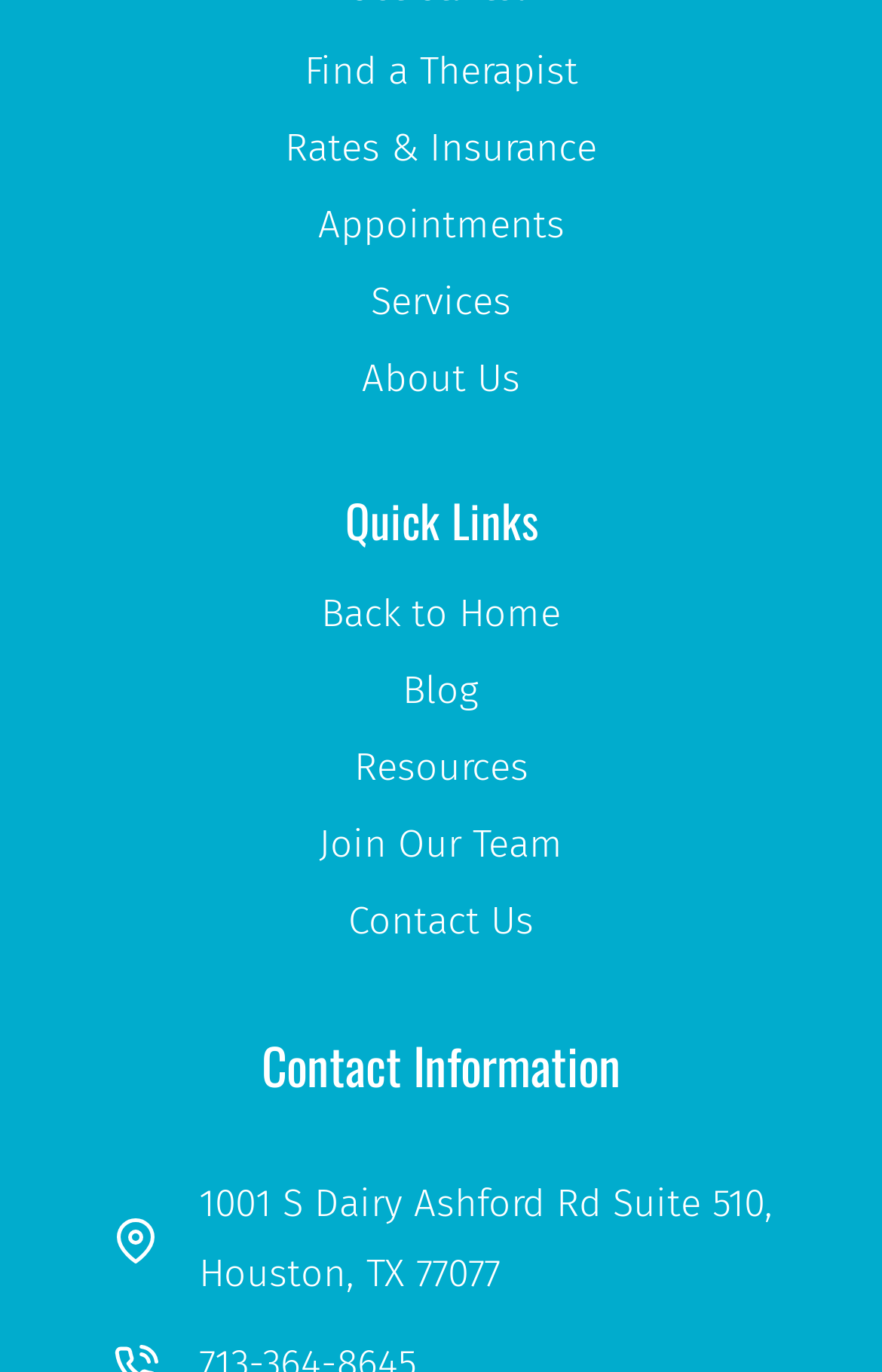Determine the bounding box coordinates for the UI element with the following description: "Contact Us". The coordinates should be four float numbers between 0 and 1, represented as [left, top, right, bottom].

[0.0, 0.645, 1.0, 0.701]